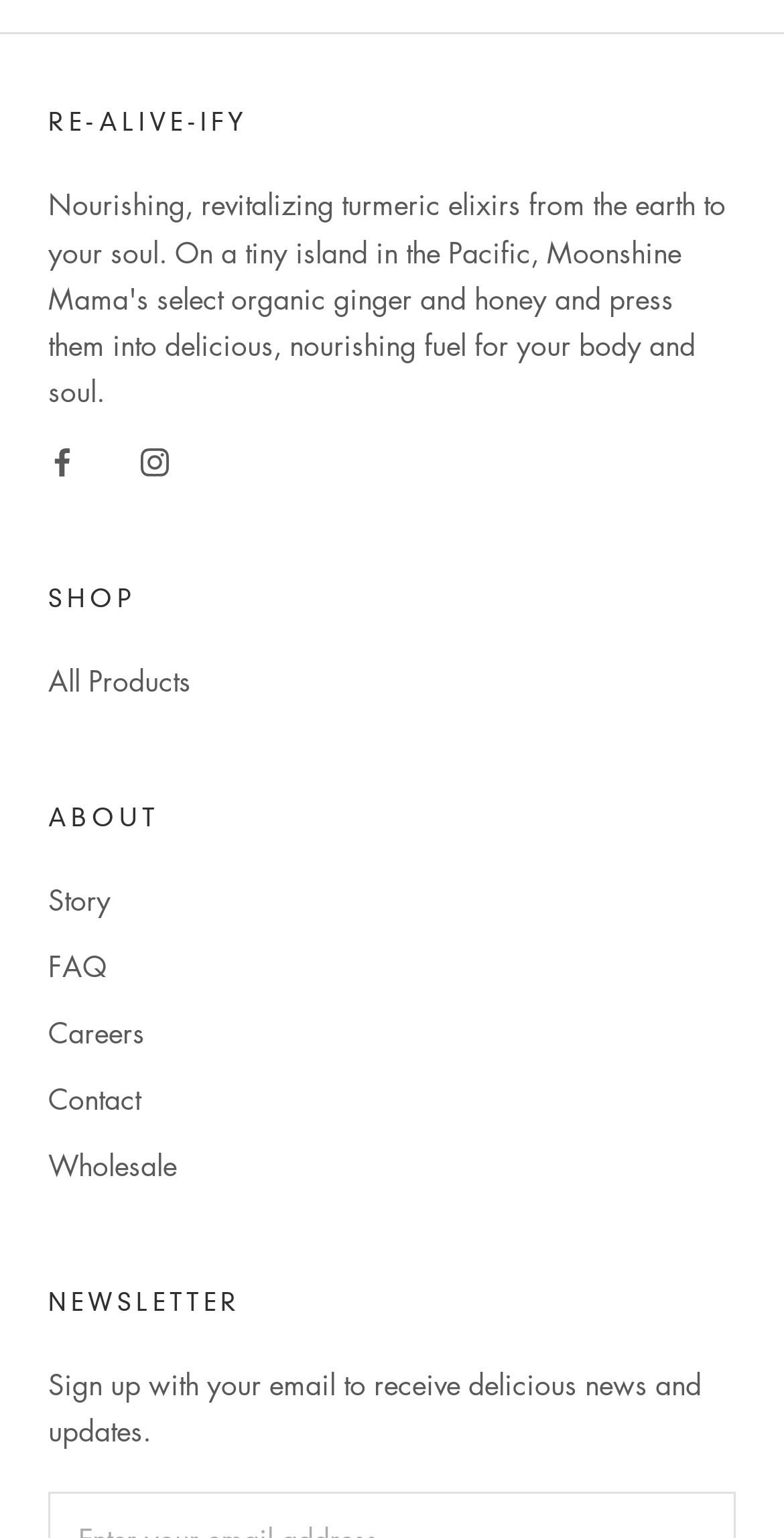Analyze the image and give a detailed response to the question:
What is the purpose of the newsletter section?

The newsletter section has a static text that says 'Sign up with your email to receive delicious news and updates', which implies that the purpose of this section is to allow users to sign up for news and updates.